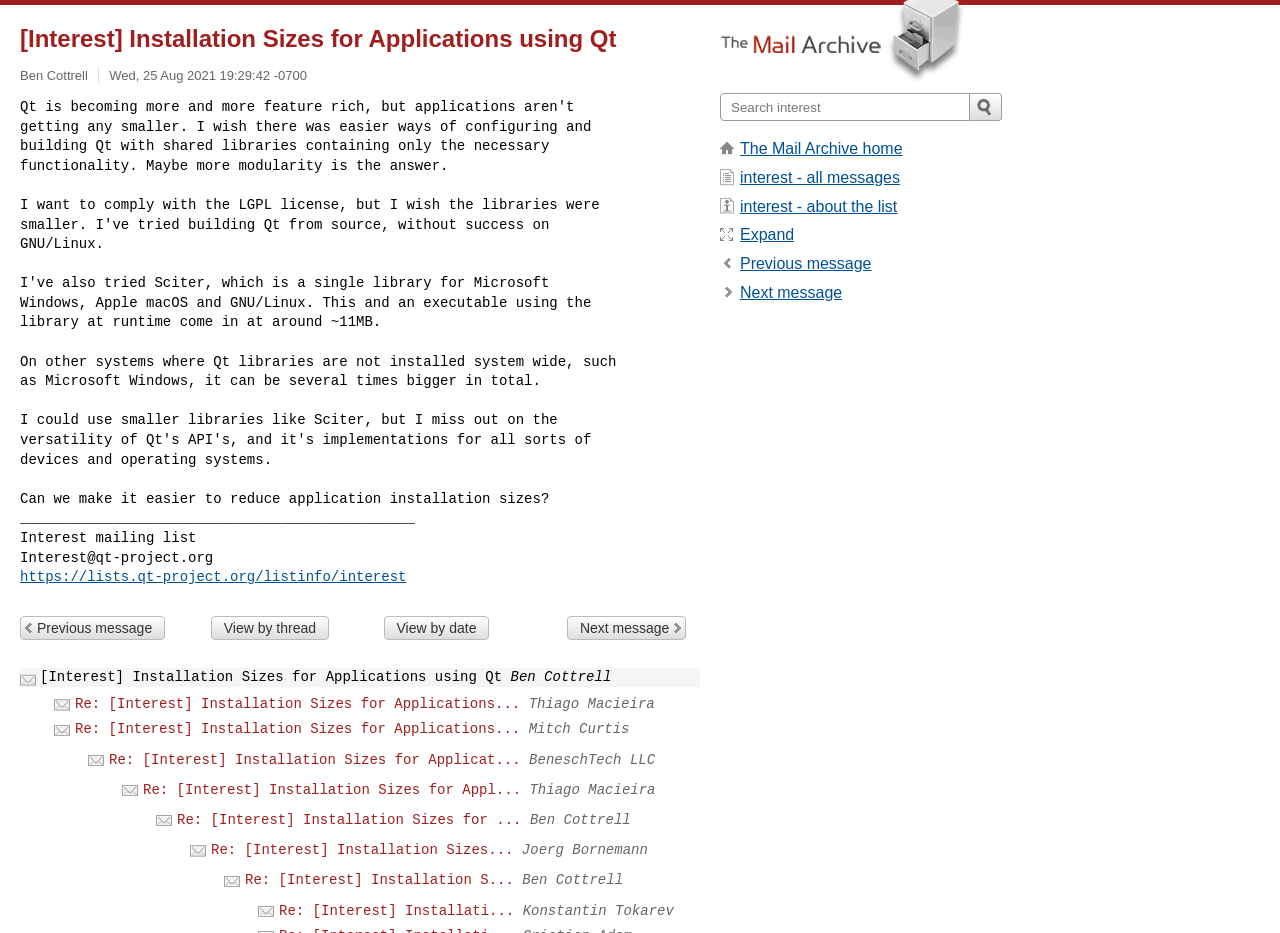Can you show the bounding box coordinates of the region to click on to complete the task described in the instruction: "View previous message"?

[0.016, 0.66, 0.129, 0.686]